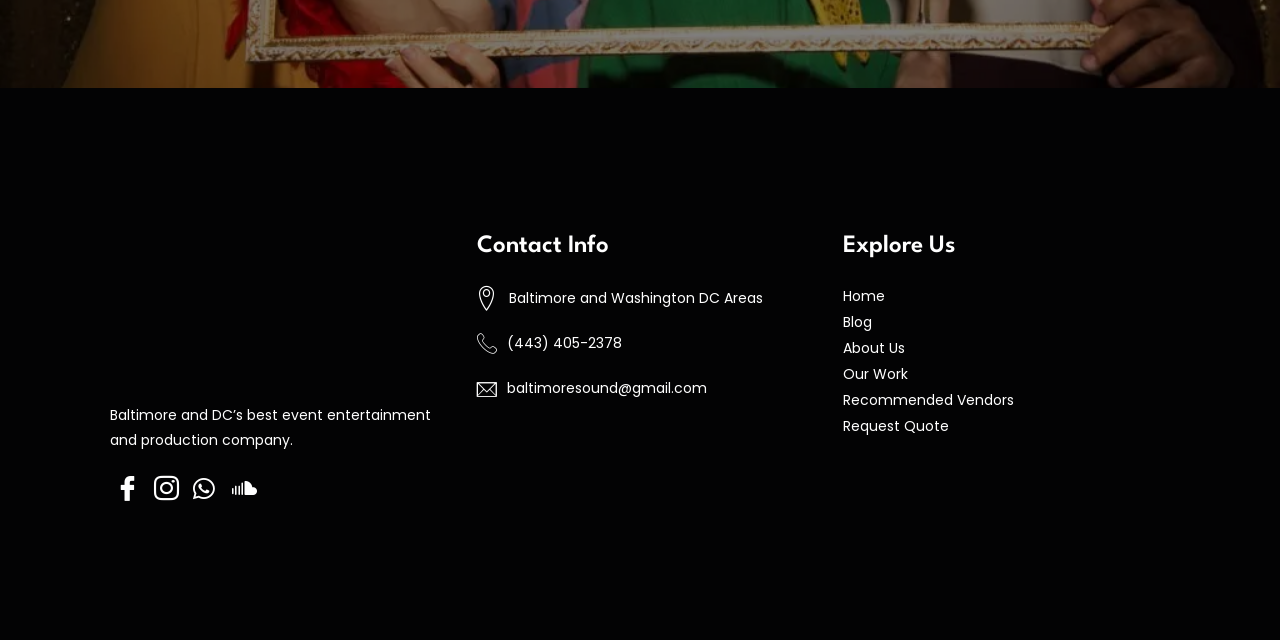Can you identify the bounding box coordinates of the clickable region needed to carry out this instruction: 'Get contact phone number'? The coordinates should be four float numbers within the range of 0 to 1, stated as [left, top, right, bottom].

[0.396, 0.52, 0.486, 0.551]